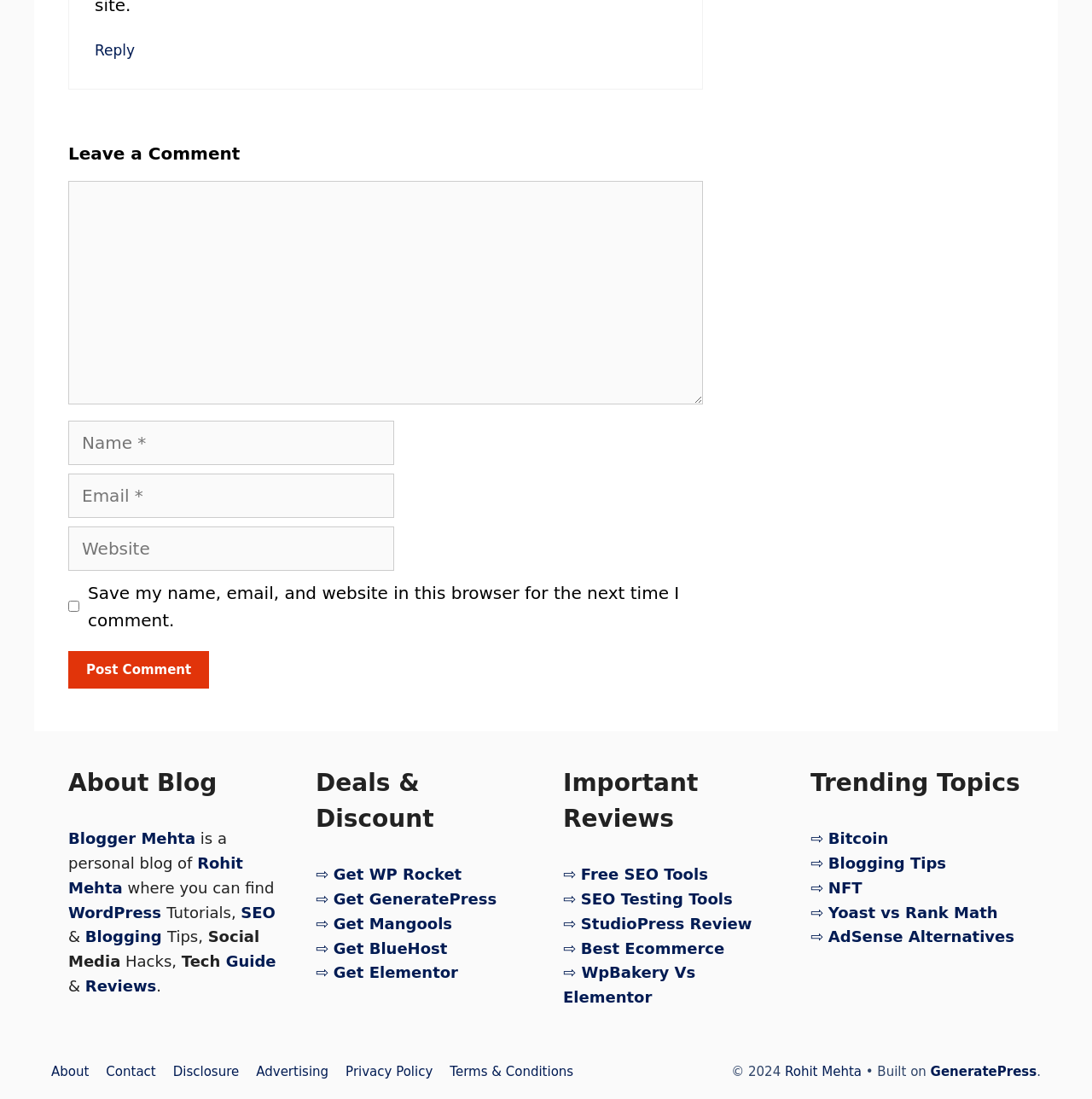Identify the bounding box coordinates of the region I need to click to complete this instruction: "Post a comment".

[0.062, 0.592, 0.192, 0.627]